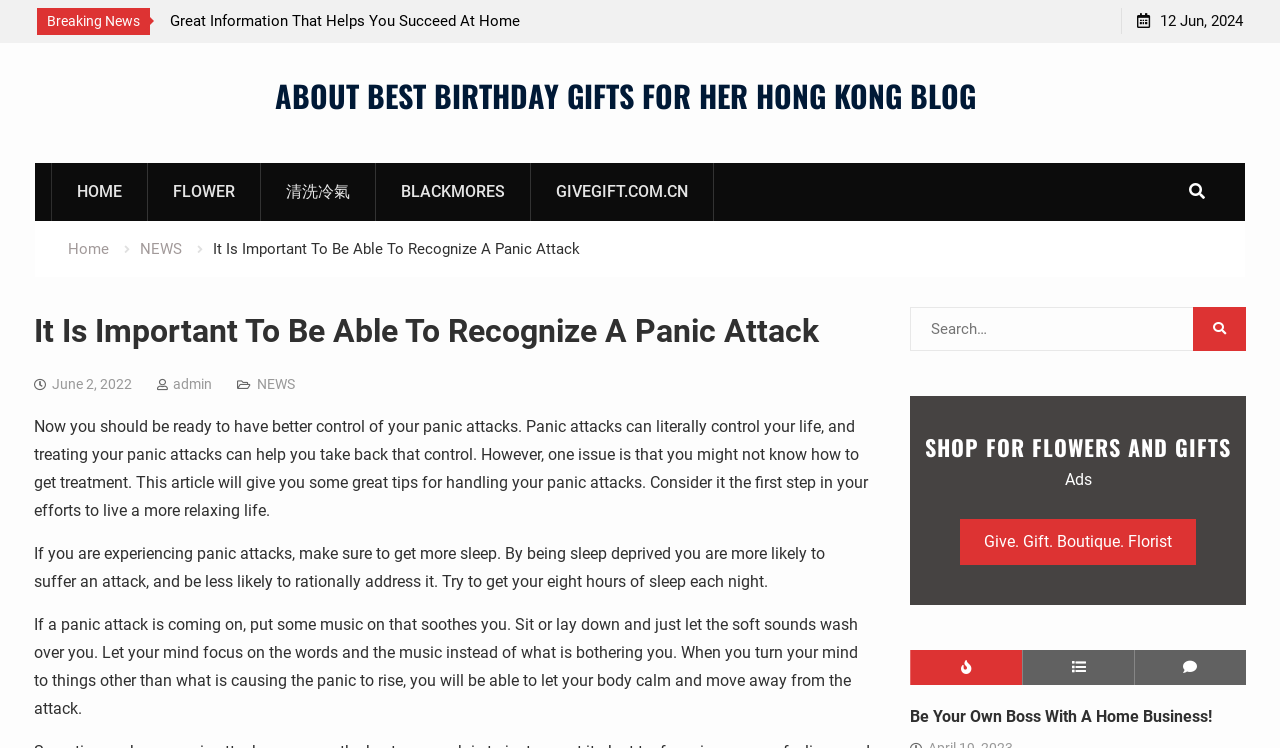Could you highlight the region that needs to be clicked to execute the instruction: "Click on 'HOME'"?

[0.04, 0.217, 0.116, 0.295]